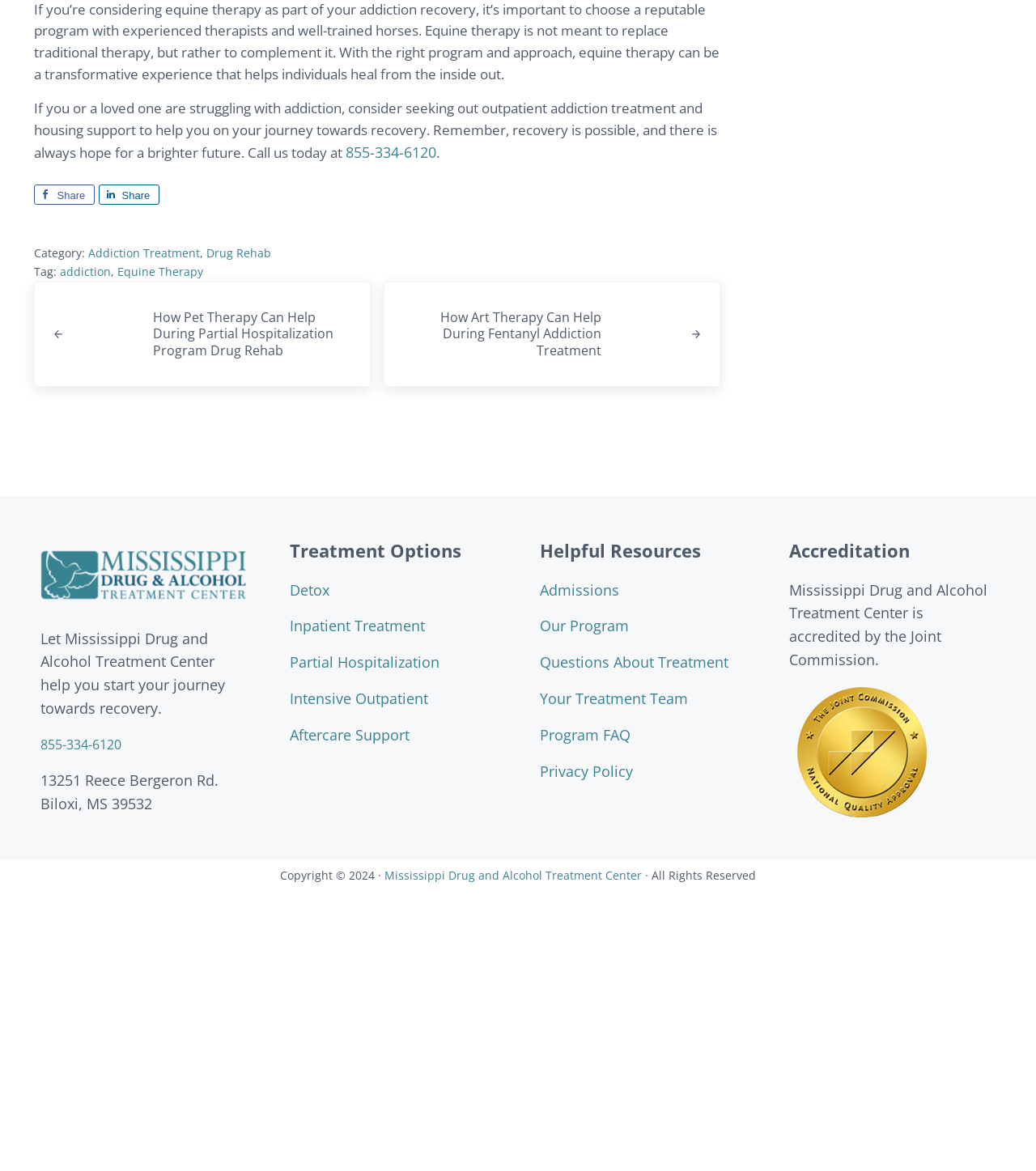What is the address of the Mississippi Drug and Alcohol Treatment Center?
Answer the question with detailed information derived from the image.

I found the address by looking at the static text elements at the bottom of the page, which provide the address of the treatment center.